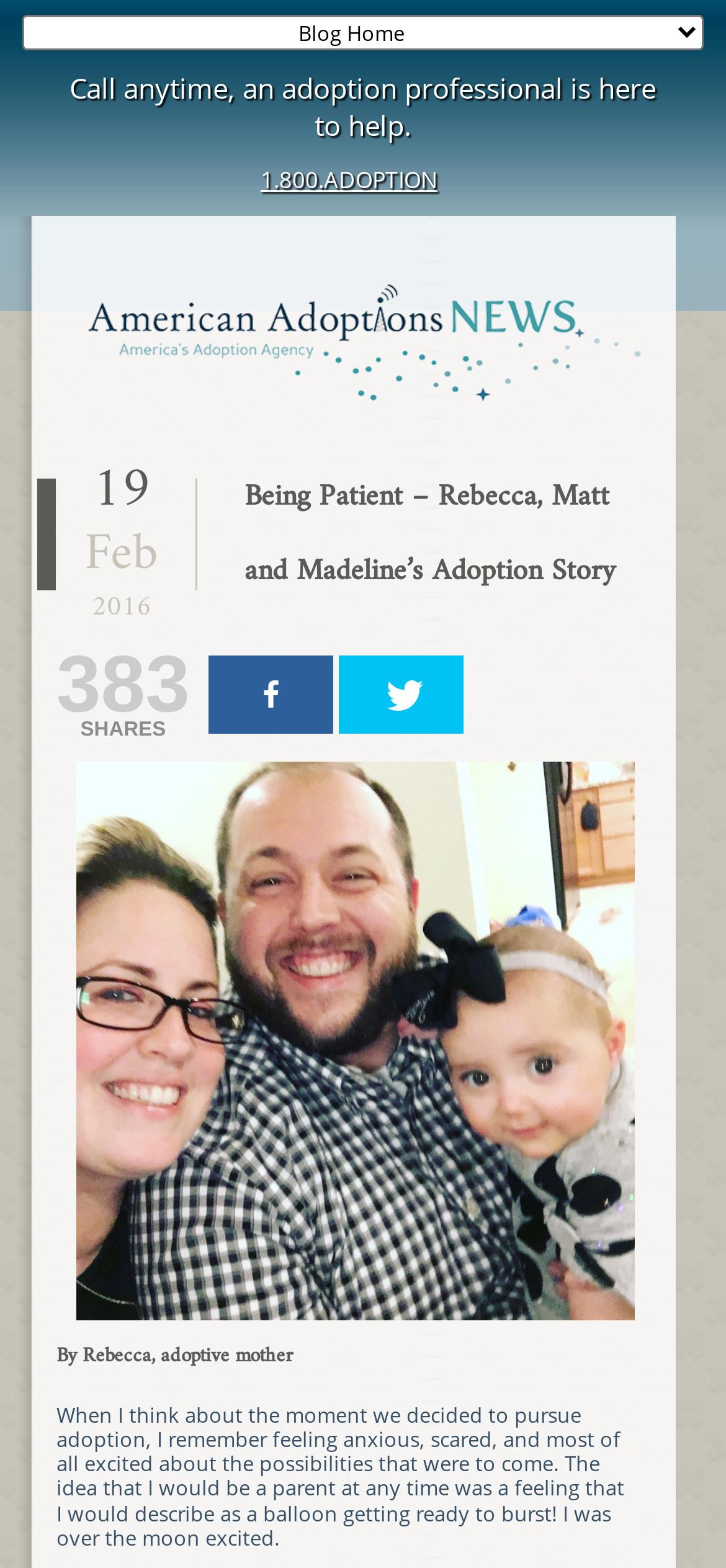How many shares does the article have?
Based on the image content, provide your answer in one word or a short phrase.

383